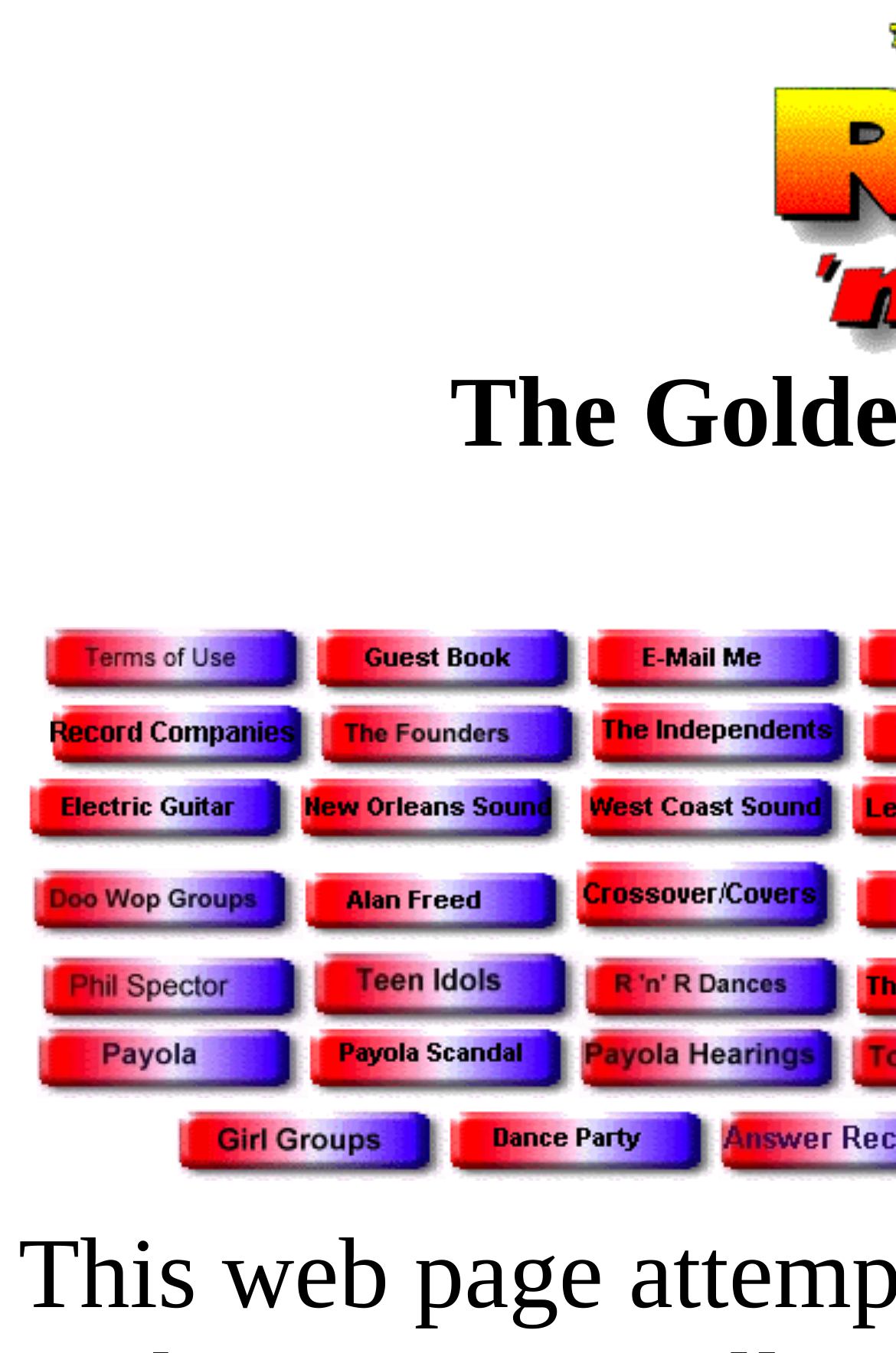Identify the bounding box coordinates of the element to click to follow this instruction: 'Access guestbook'. Ensure the coordinates are four float values between 0 and 1, provided as [left, top, right, bottom].

[0.35, 0.495, 0.653, 0.523]